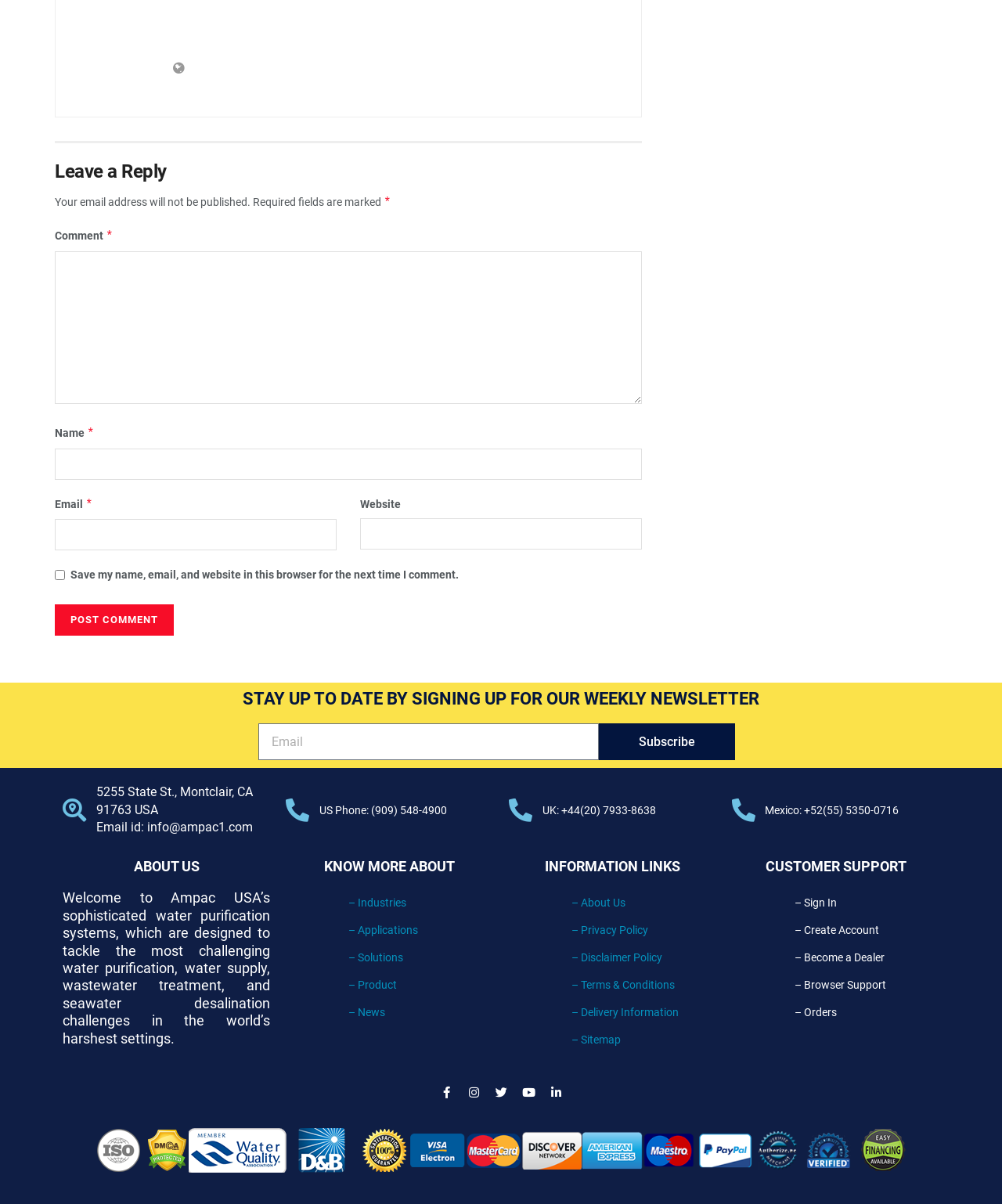Pinpoint the bounding box coordinates of the area that must be clicked to complete this instruction: "Sign in".

[0.793, 0.745, 0.835, 0.755]